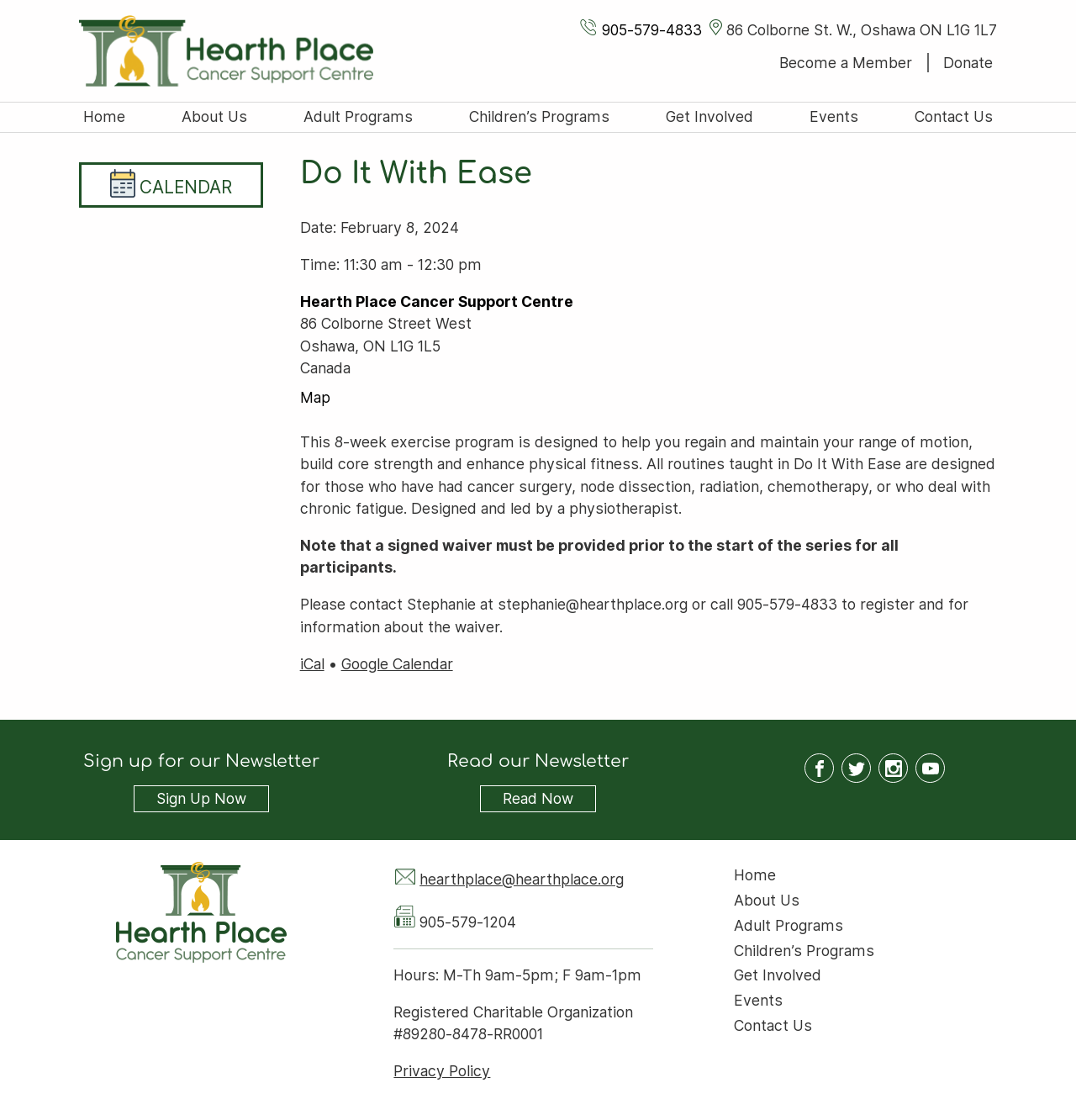What social media platforms does Hearth Place Cancer Support Centre have?
Look at the image and respond with a one-word or short phrase answer.

Facebook, Twitter, Instagram, YouTube